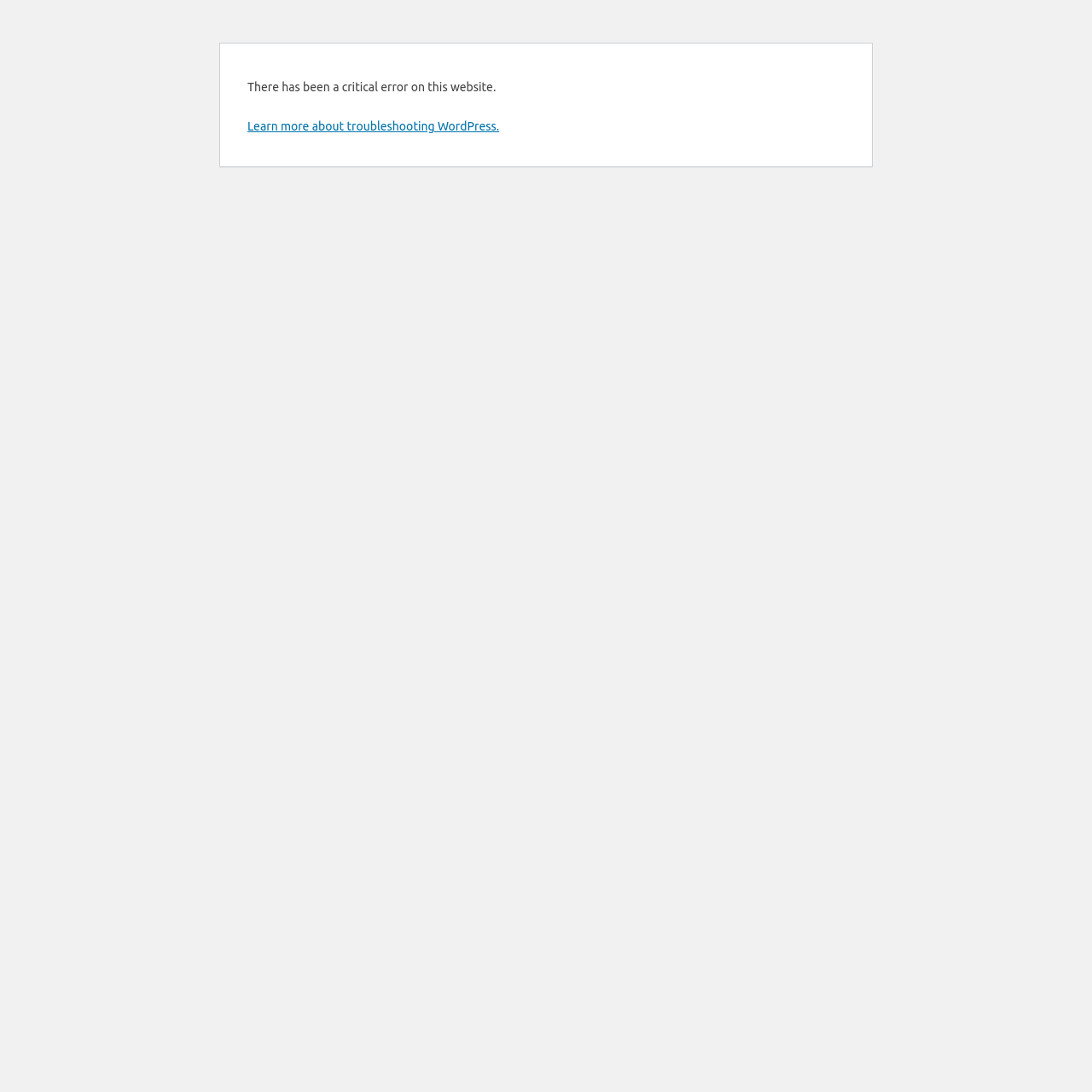Find the bounding box coordinates for the HTML element described as: "Learn more about troubleshooting WordPress.". The coordinates should consist of four float values between 0 and 1, i.e., [left, top, right, bottom].

[0.227, 0.109, 0.457, 0.122]